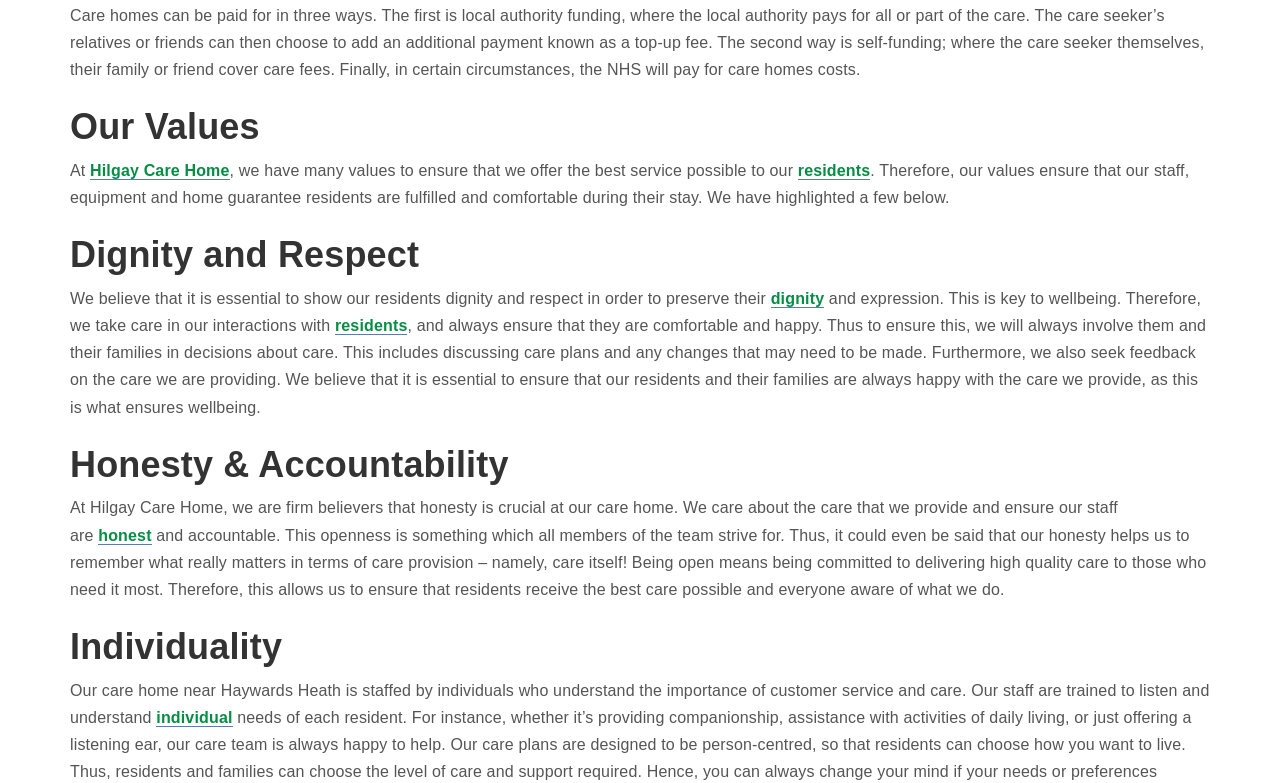What is the location of the care home near?
Please provide a detailed answer to the question.

The webpage mentions that the care home is located near Haywards Heath, which is stated in the paragraph under the heading 'Individuality'.